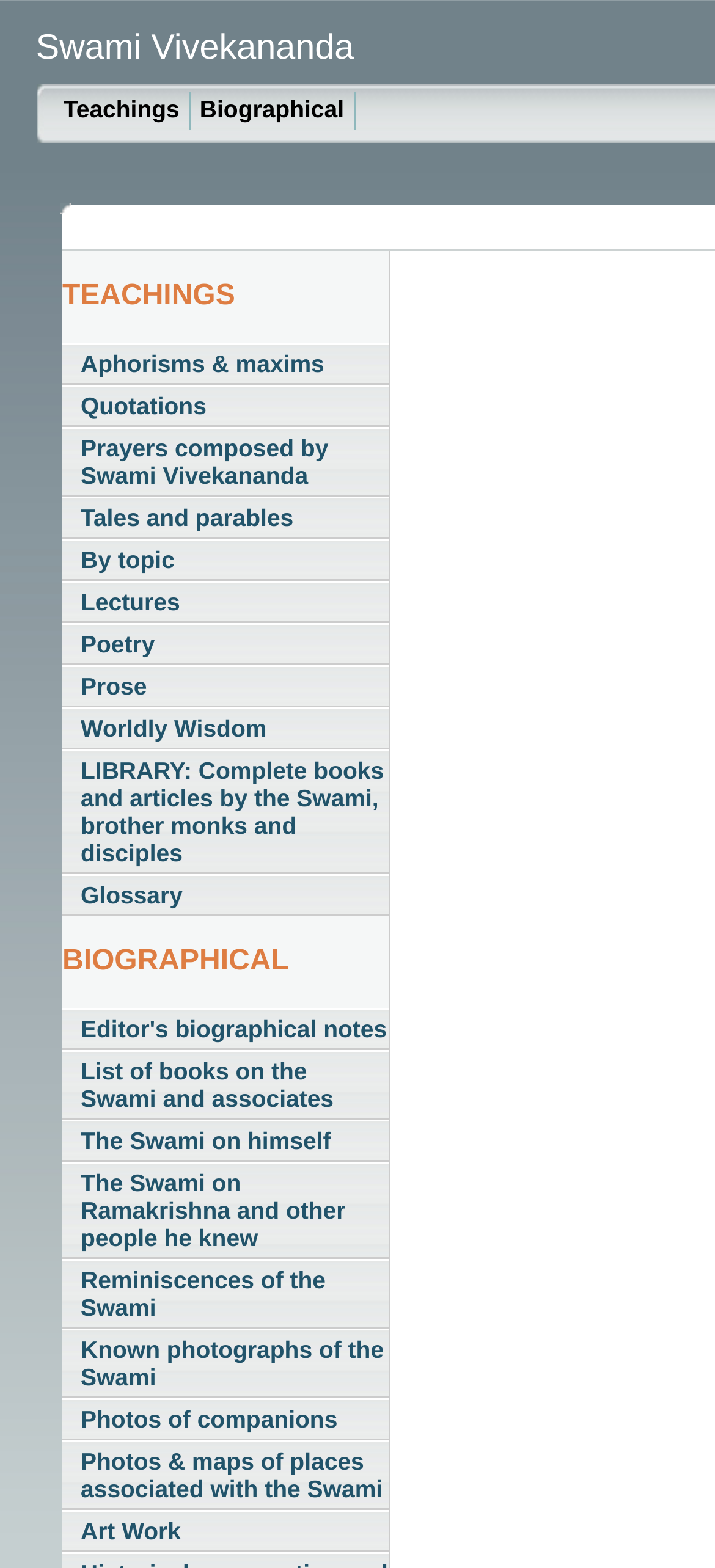Are there any links related to books on this webpage?
Provide a one-word or short-phrase answer based on the image.

Yes